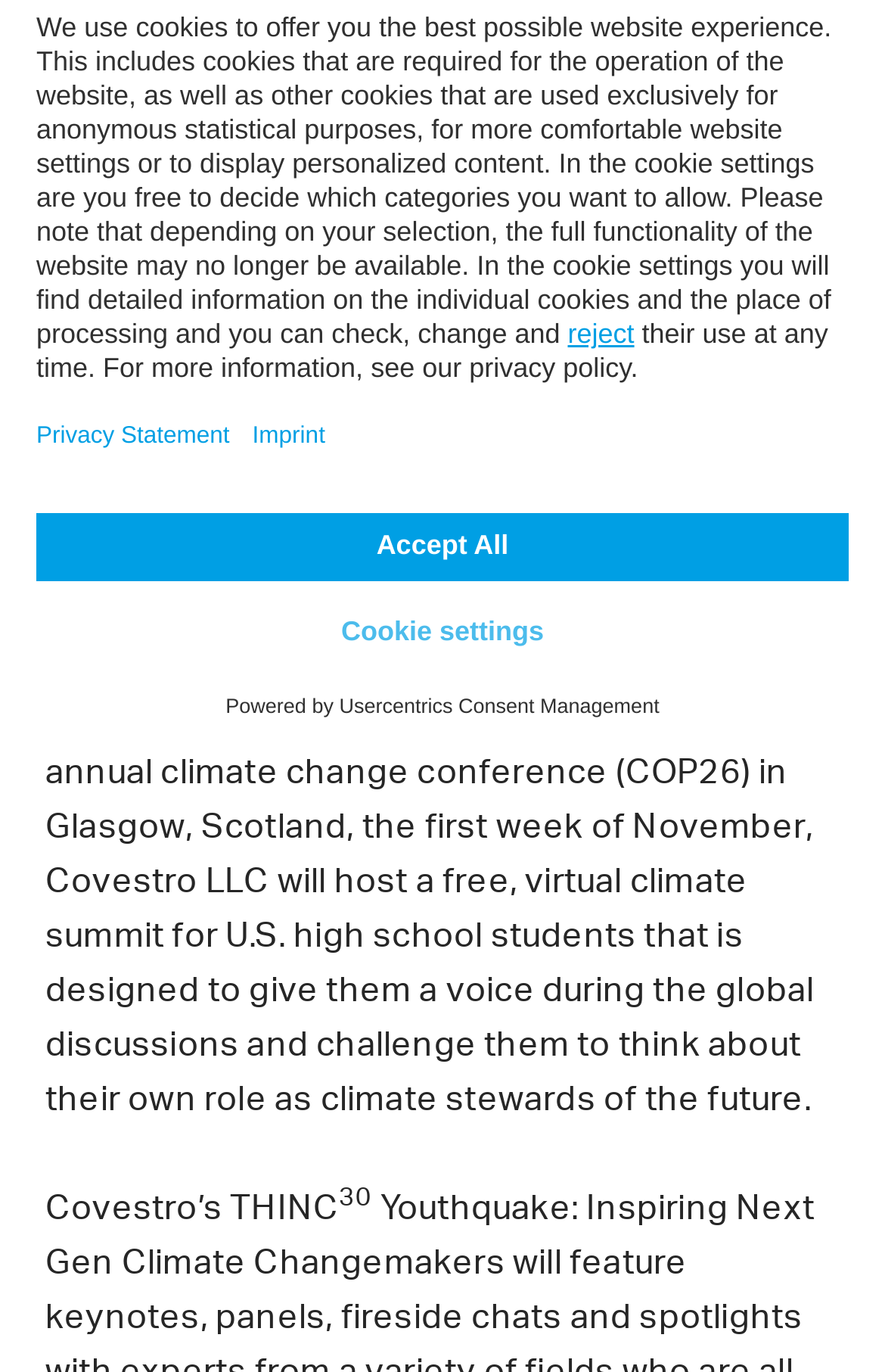Find the bounding box coordinates for the element described here: "Usercentrics Consent Management".

[0.383, 0.506, 0.745, 0.523]